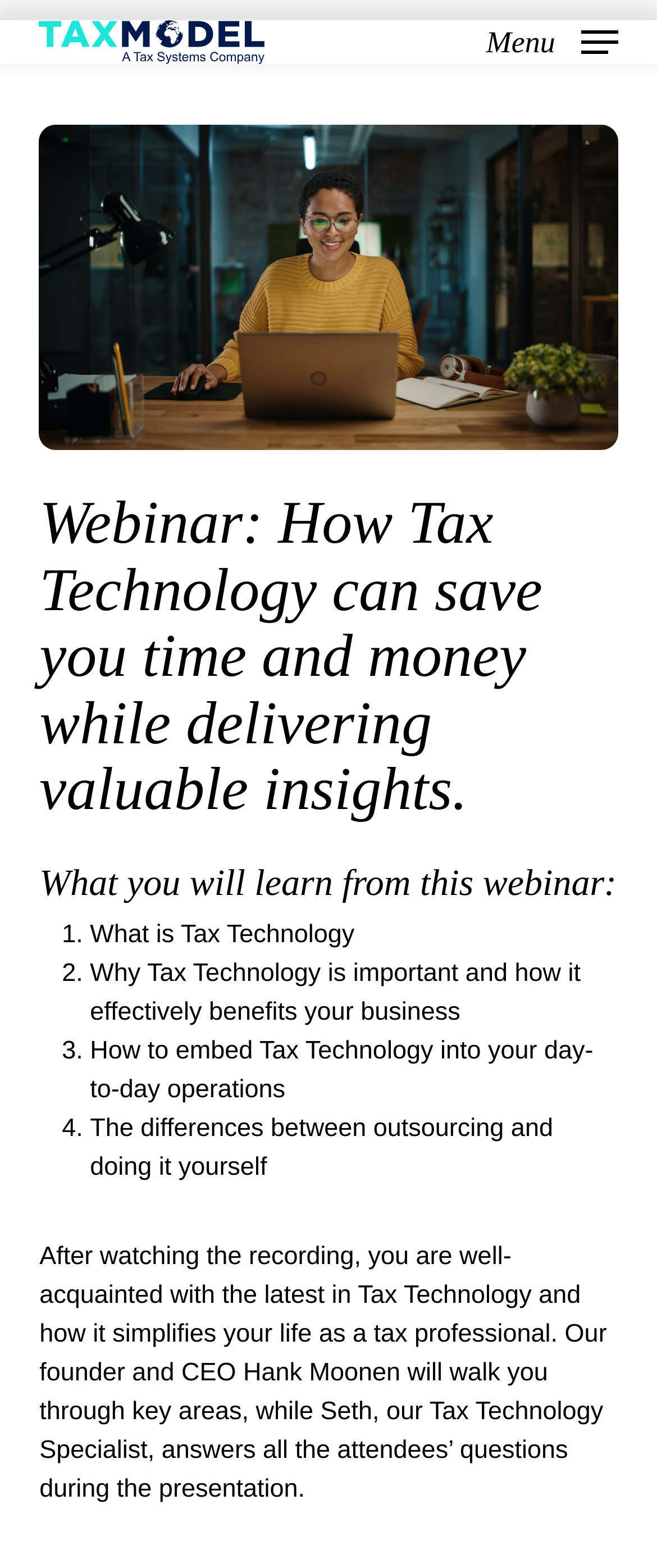How many points will be covered in the webinar?
Based on the image, answer the question in a detailed manner.

The number of points can be determined by counting the list markers '1.', '2.', '3.', and '4.' which are located below the heading 'What you will learn from this webinar:'.